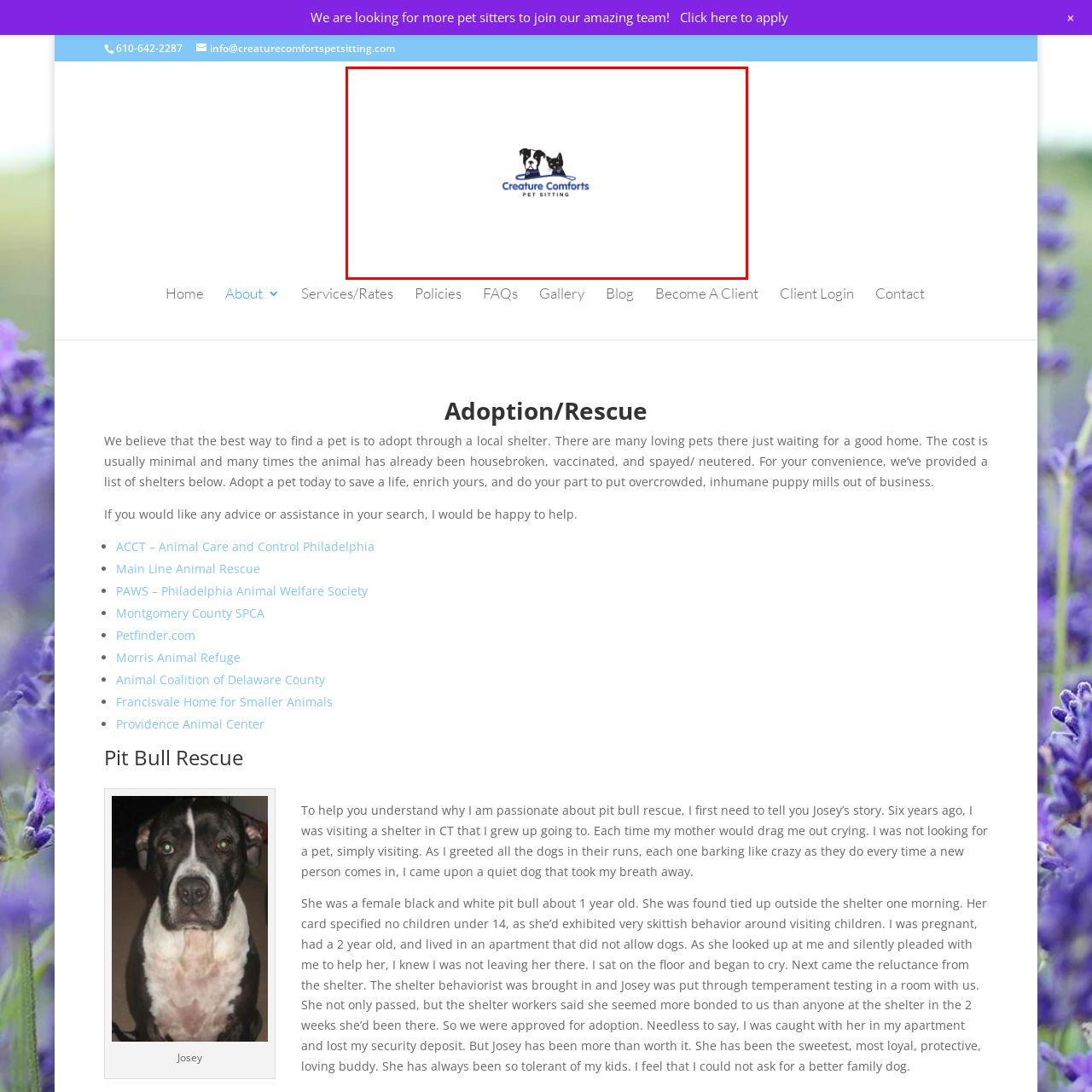Generate a detailed caption for the image within the red outlined area.

The image features the logo of "Creature Comforts Pet Sitting," which showcases a friendly dog and cat, symbolizing the caring and attentive nature of their pet sitting services. The design highlights the business name prominently in a blend of blue and black colors, conveying a sense of warmth and professionalism. This logo represents a commitment to providing a loving environment for pets while their owners are away, emphasizing the dual focus on both dogs and cats.